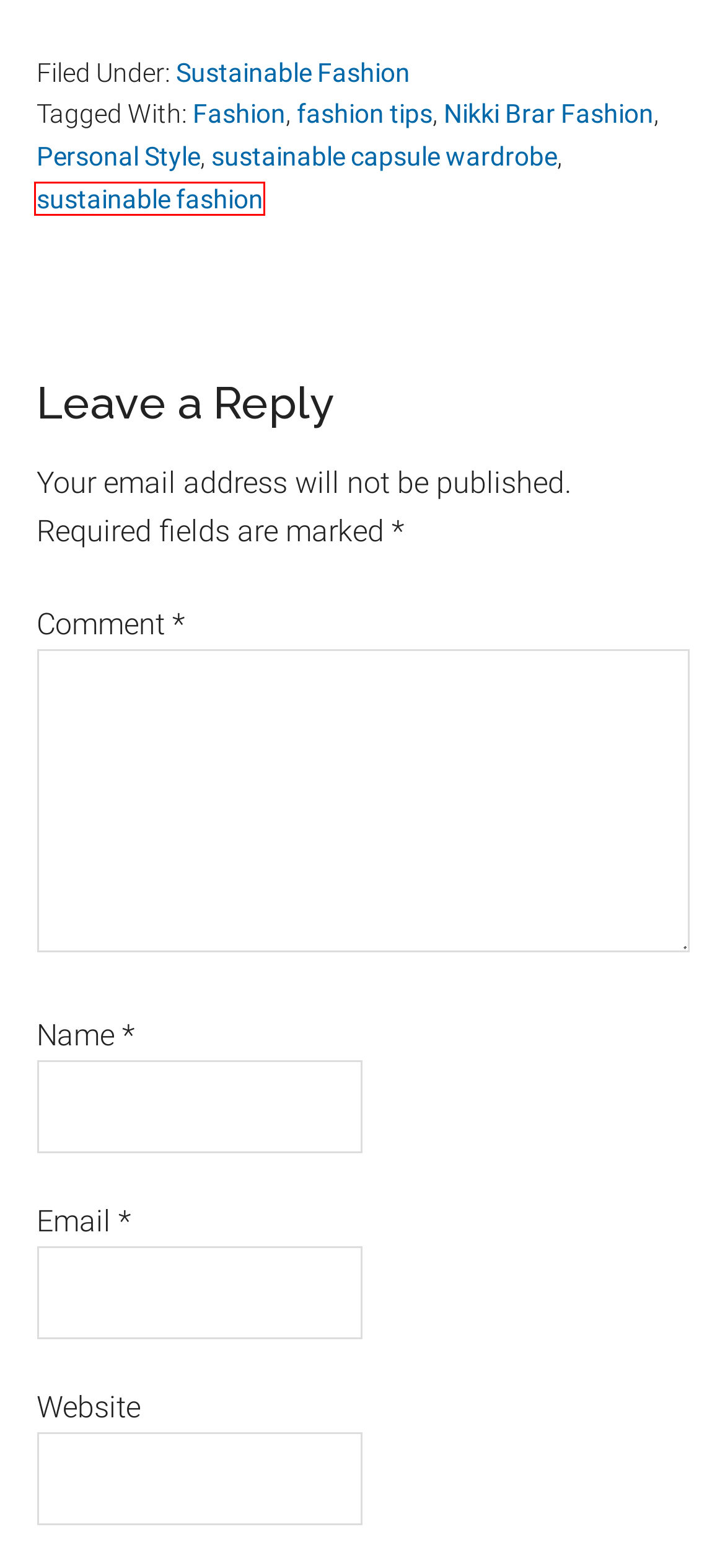You have been given a screenshot of a webpage, where a red bounding box surrounds a UI element. Identify the best matching webpage description for the page that loads after the element in the bounding box is clicked. Options include:
A. sustainable capsule wardrobe
B. Personal Style
C. fashion tips
D. Nikki Brar Fashion
E. Sustainable Fashion
F. 6 Ways Fashion Designers Make Money
G. Fashion
H. sustainable fashion

H